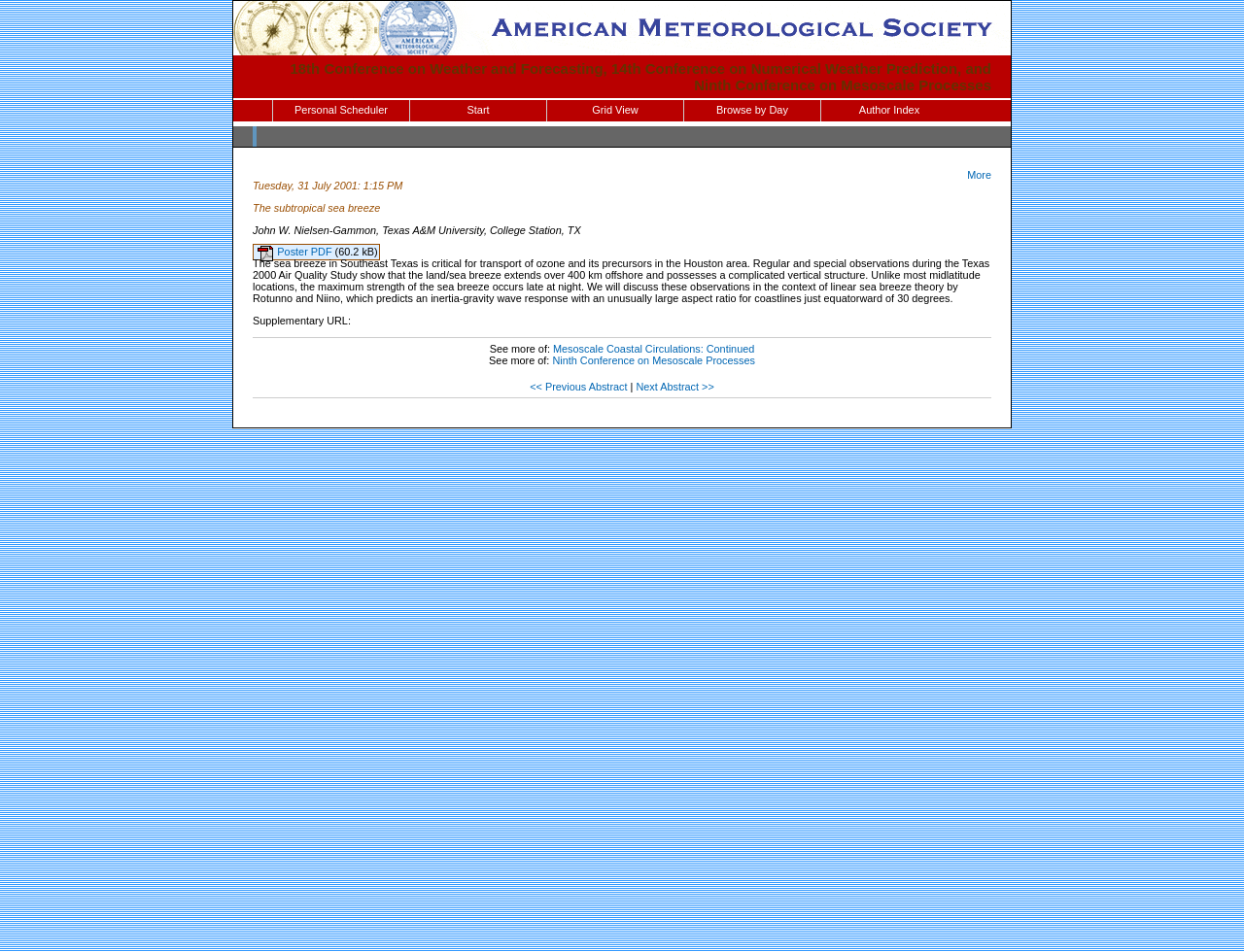Give a succinct answer to this question in a single word or phrase: 
What is the title of the conference?

18th Conference on Weather and Forecasting